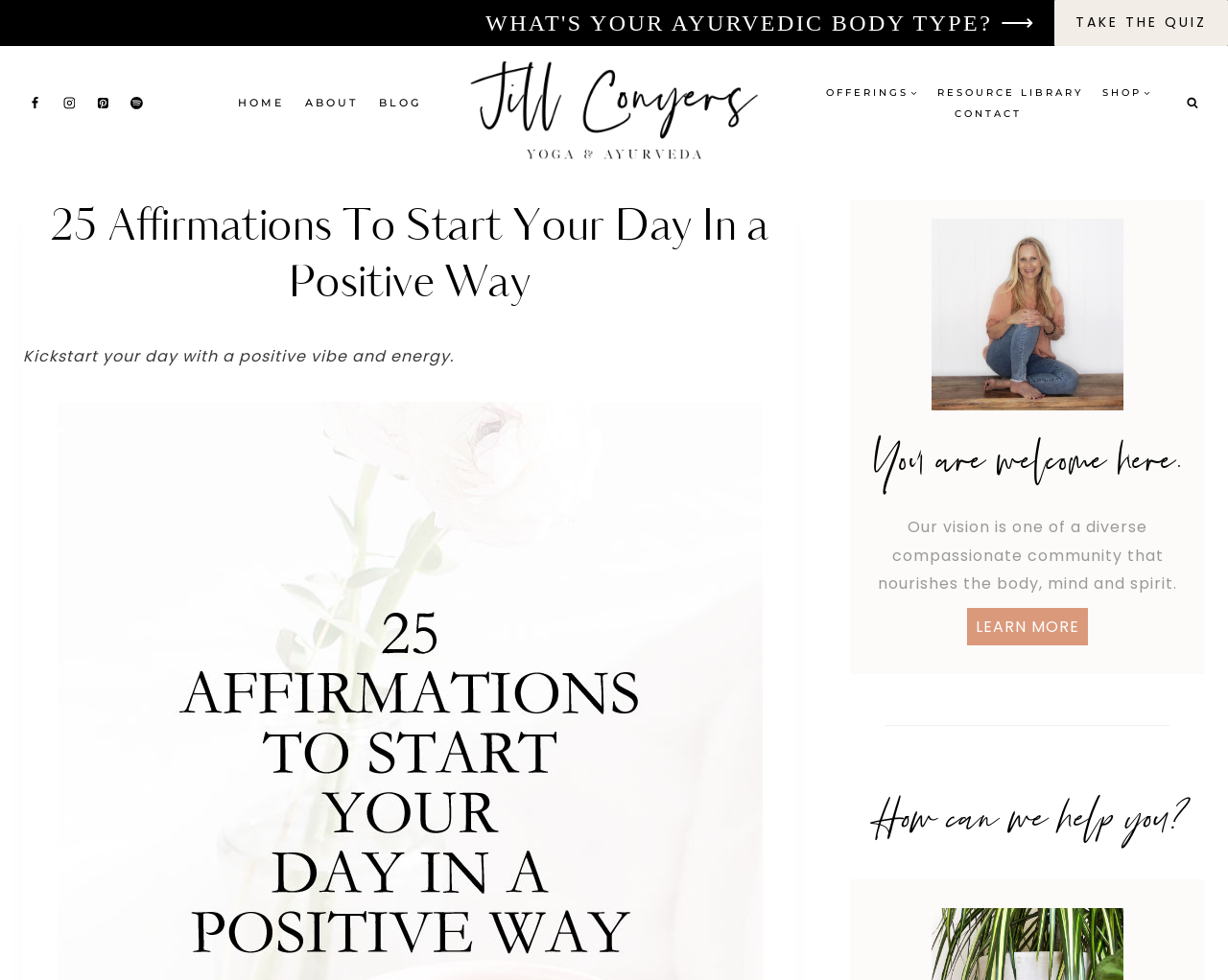Please respond to the question using a single word or phrase:
What is the purpose of the 'TAKE THE QUIZ' link?

Unknown